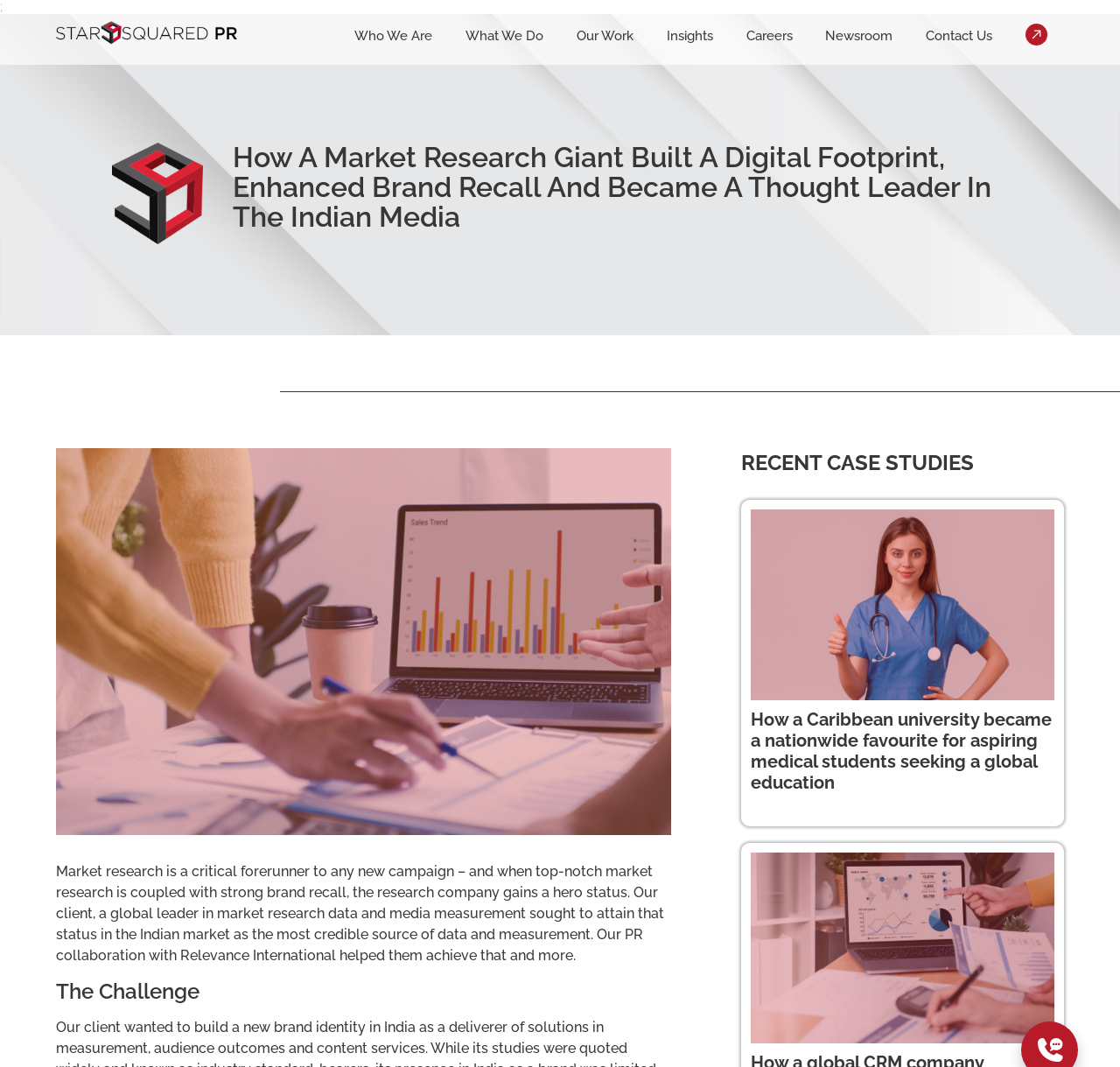Please identify the bounding box coordinates of the area I need to click to accomplish the following instruction: "Check the 'Newsroom' page".

[0.737, 0.026, 0.797, 0.041]